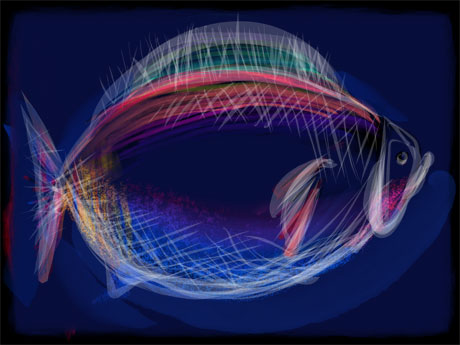Offer a thorough description of the image.

The image features an artistic representation of a fish, created with vibrant, flowing lines and vivid colors against a deep blue background. The fish is stylized with swirling patterns that suggest movement and light, showcasing hues of red, gold, and blue. This digital artwork exemplifies creativity in illustration, capturing the dynamic essence of marine life through a modern and abstract lens. The overall composition emphasizes the blending of colors and the fluidity of form, inviting viewers to appreciate both the subject and the artistic technique employed.